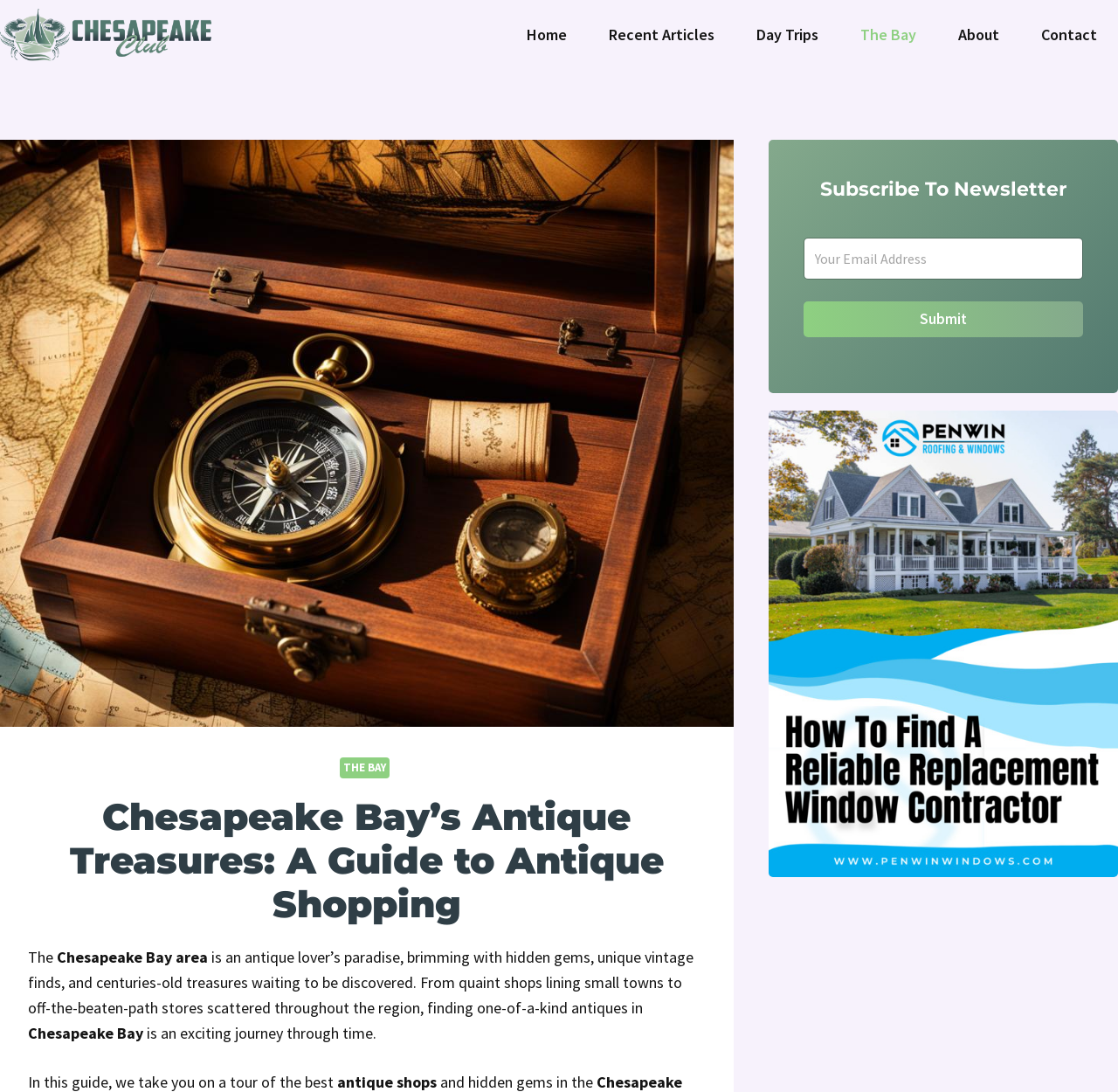Respond to the question below with a single word or phrase:
What is the navigation menu?

Primary